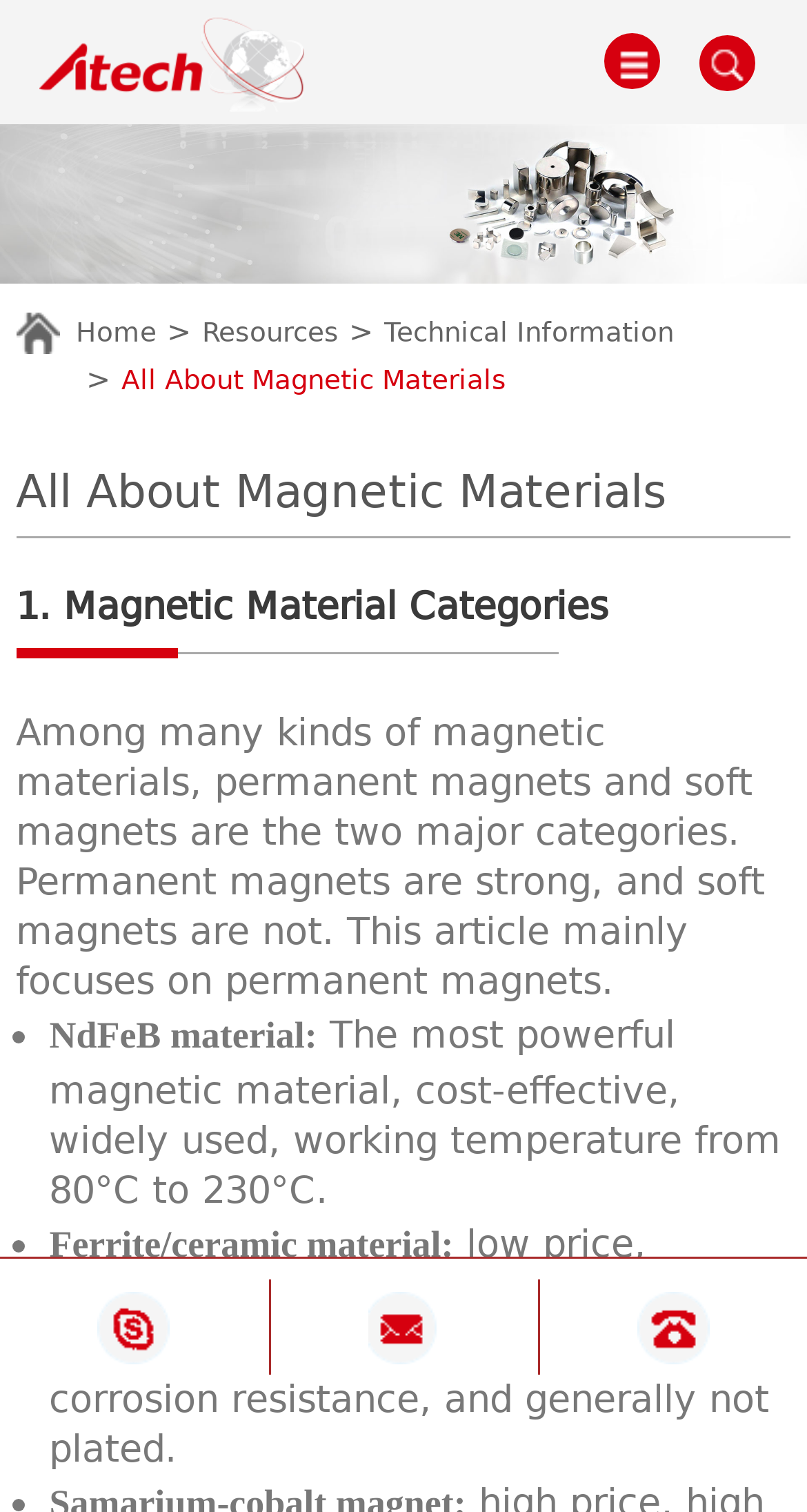What is the working temperature range of NdFeB material?
Look at the image and respond with a single word or a short phrase.

80°C to 230°C